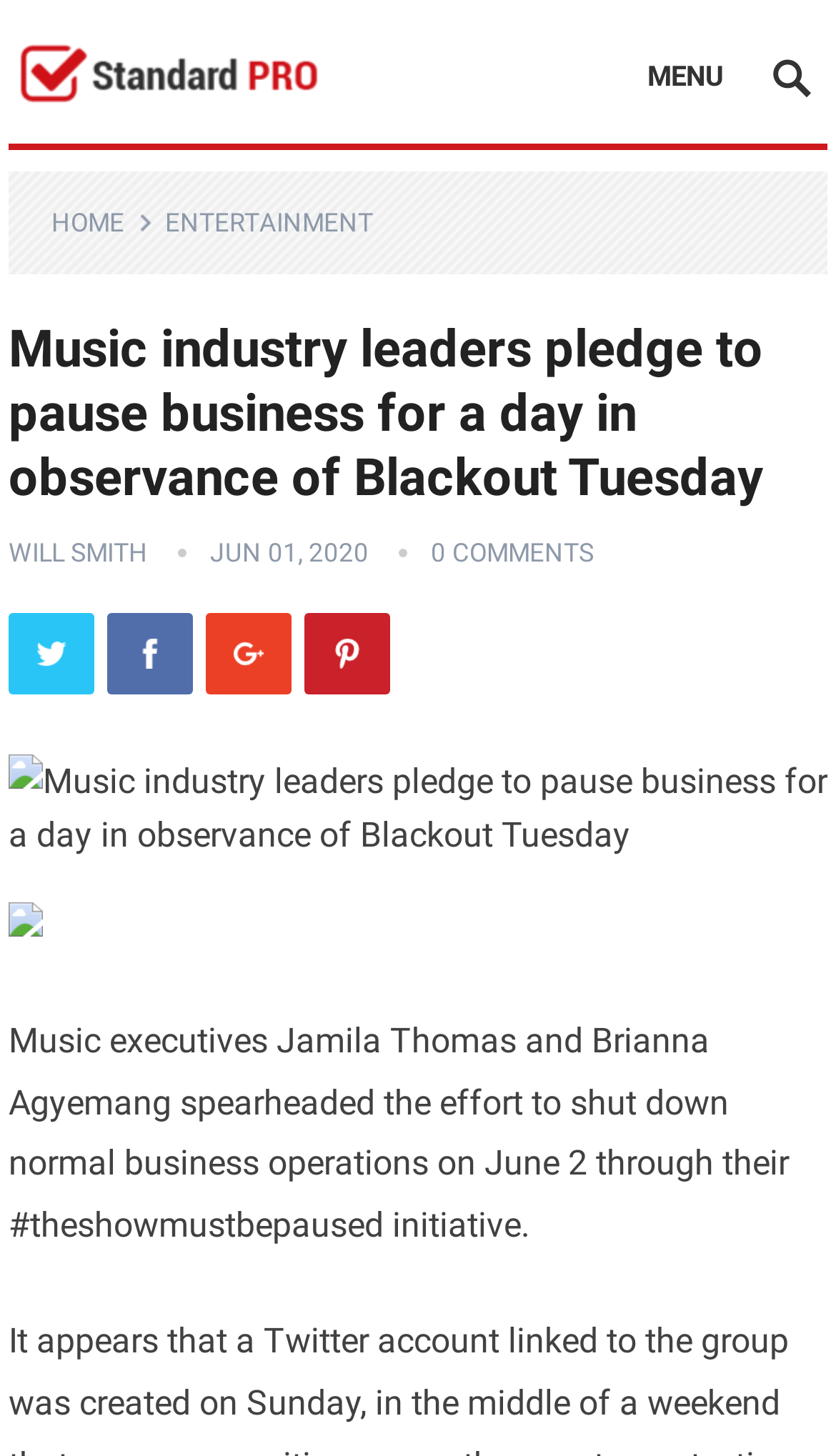What is the date of the article?
Based on the image, give a one-word or short phrase answer.

JUN 01, 2020